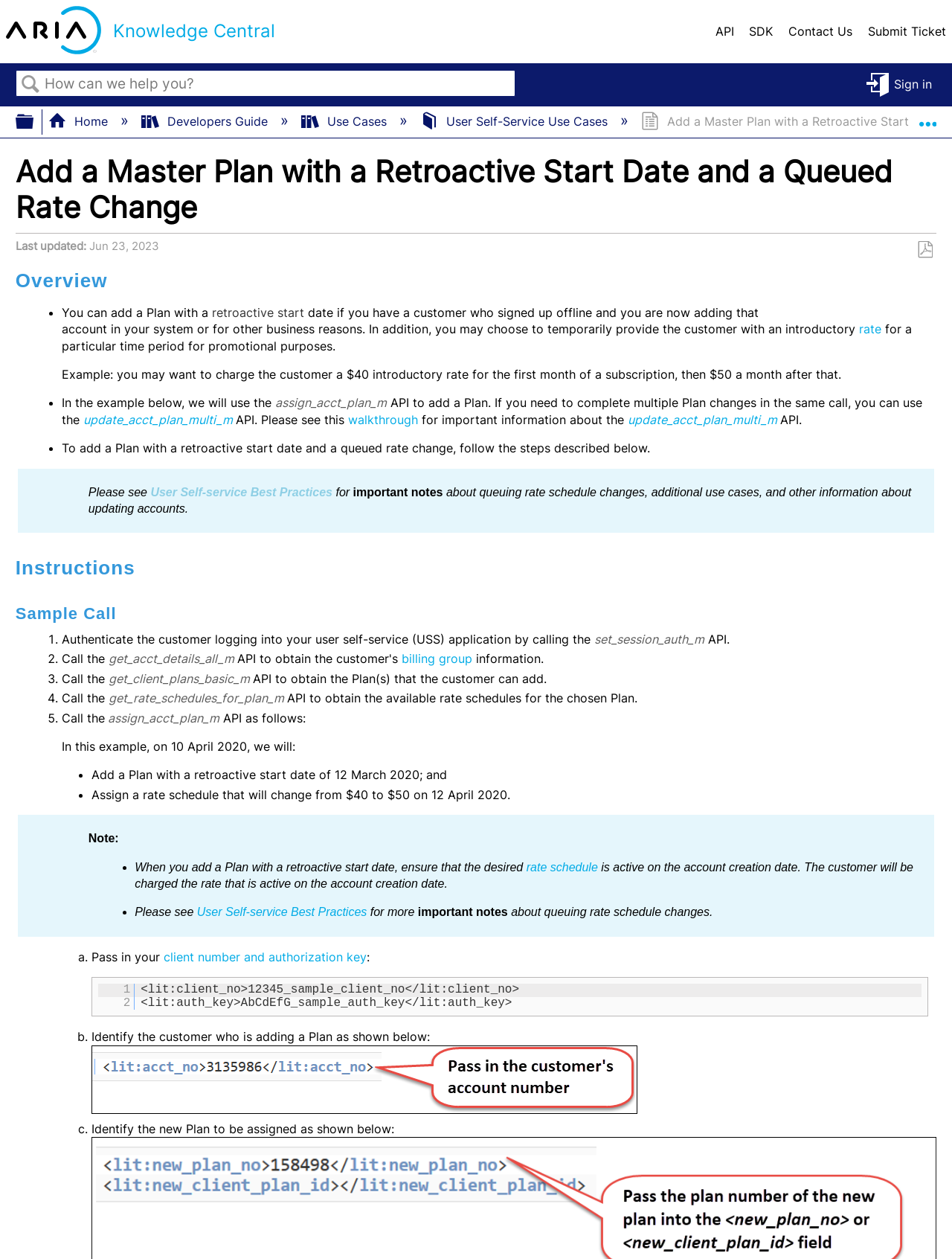What is the date mentioned in the example for adding a Plan with a retroactive start date?
Please provide a single word or phrase answer based on the image.

10 April 2020